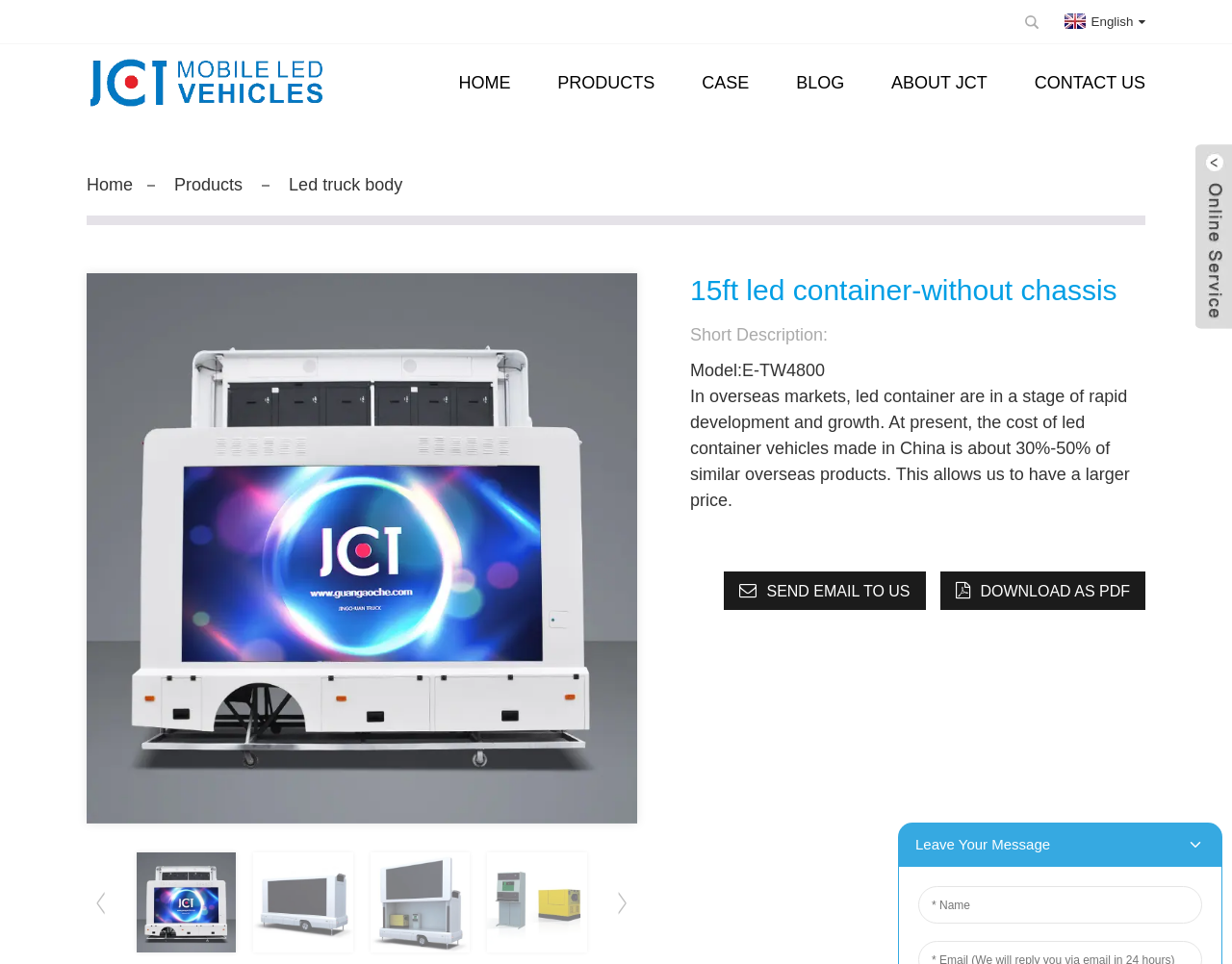Please specify the bounding box coordinates of the clickable region necessary for completing the following instruction: "Read the blog". The coordinates must consist of four float numbers between 0 and 1, i.e., [left, top, right, bottom].

[0.646, 0.046, 0.685, 0.126]